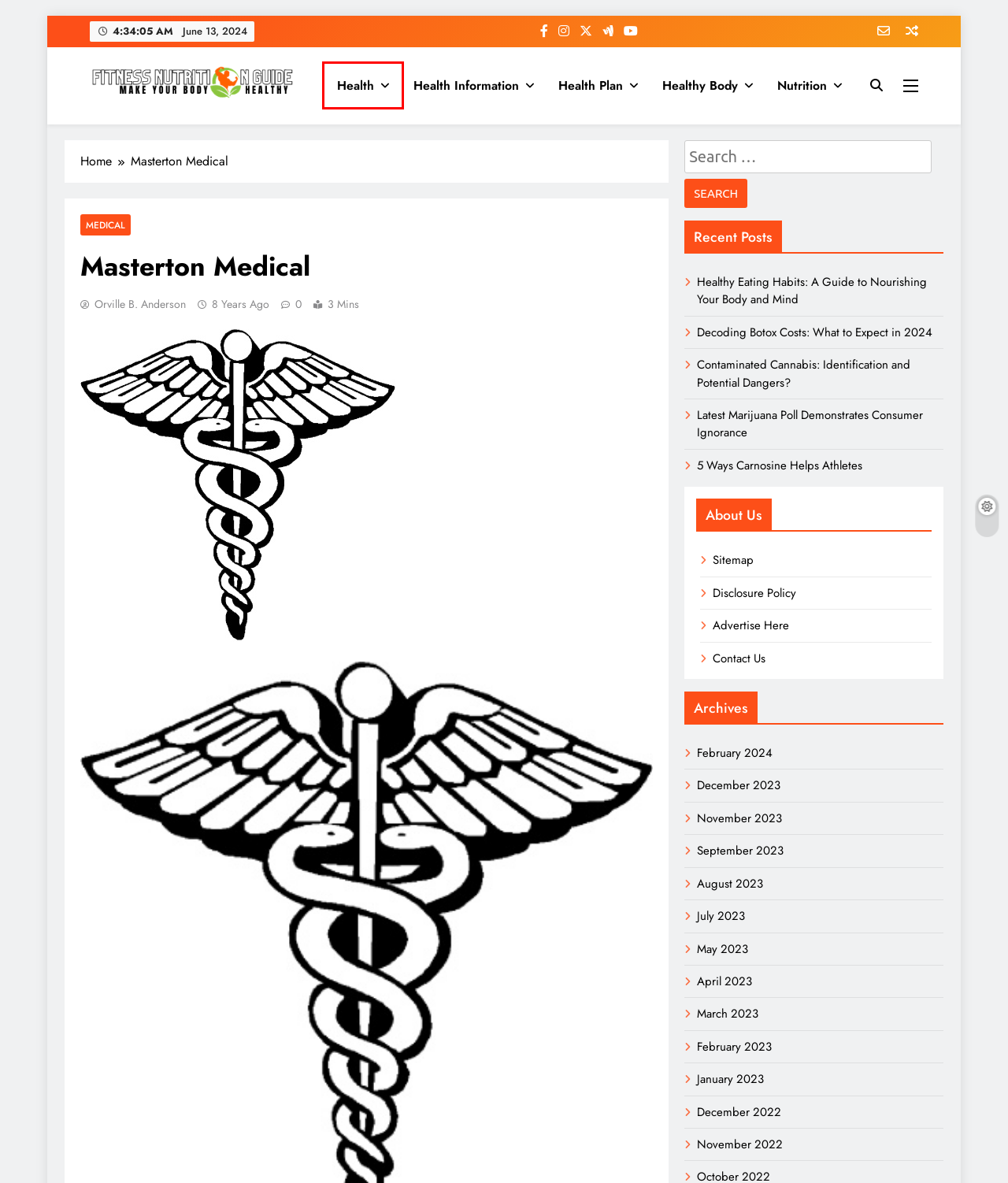Observe the screenshot of a webpage with a red bounding box around an element. Identify the webpage description that best fits the new page after the element inside the bounding box is clicked. The candidates are:
A. January 2023 - Fitness Nutrition Guide
B. Fitness Nutrition Guide - Make Your Body Healthy
C. December 2023 - Fitness Nutrition Guide
D. Orville B. Anderson, Author at Fitness Nutrition Guide
E. Health Archives - Fitness Nutrition Guide
F. Disclosure Policy - Fitness Nutrition Guide
G. September 2023 - Fitness Nutrition Guide
H. Healthy Body Archives - Fitness Nutrition Guide

E